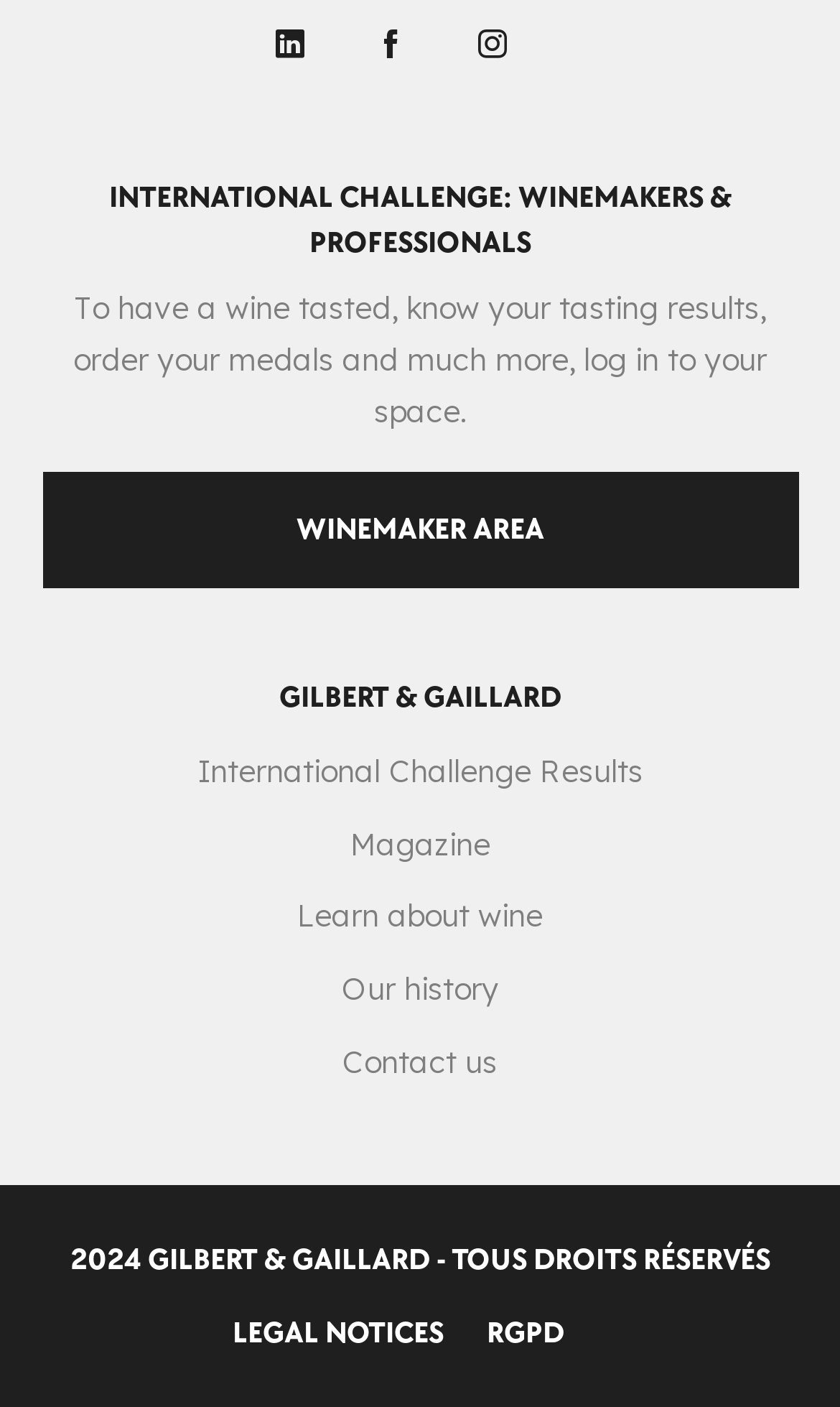With reference to the screenshot, provide a detailed response to the question below:
What is the name of the challenge?

The name of the challenge can be found in the heading element 'INTERNATIONAL CHALLENGE: WINEMAKERS & PROFESSIONALS' at the top of the webpage.